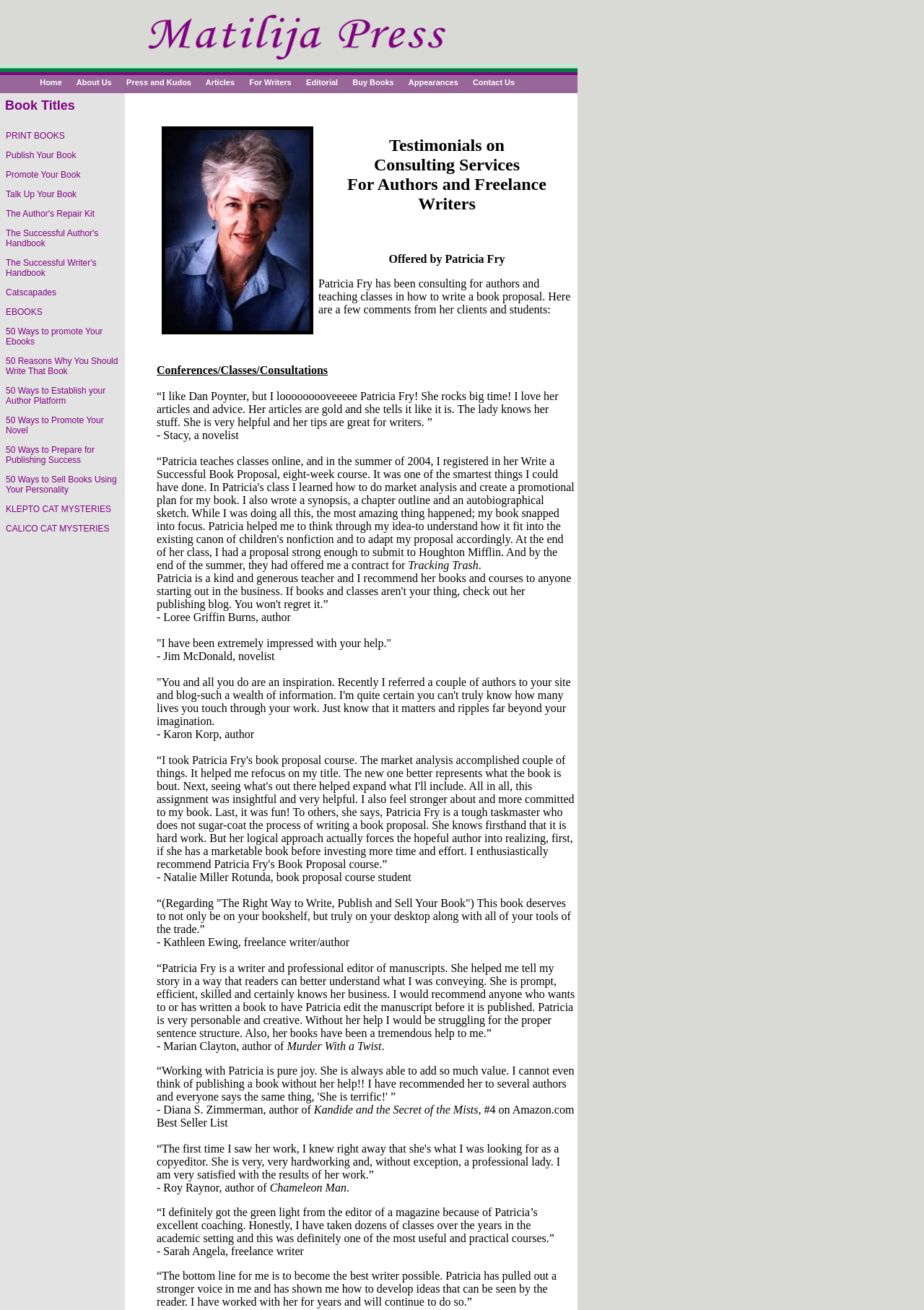Offer an extensive depiction of the webpage and its key elements.

This webpage is about Patricia Fry's publishing consulting services and her books. At the top, there is a title "Testimonials for the Publishing Consulting by Published Author, Patricia Fry - Freelance Writer's/Author's Consulting Service". Below the title, there are four sections, each with a heading and an image. The headings are "PRINT BOOKS", "Publish Your Book", "Promote Your Book", and "Talk Up Your Book". 

Under each section, there are multiple rows of tables, each containing a book title and an image. The book titles include "The Author's Repair Kit", "The Successful Author's Handbook", "The Successful Writer's Handbook", "Catscapades", and "50 Ways to promote Your Ebooks". There are also two categories, "PRINT BOOKS" and "EBOOKS", which separate the books into two groups. The images are likely book covers or related icons. Overall, the webpage appears to be a showcase of Patricia Fry's publishing services and her published books.